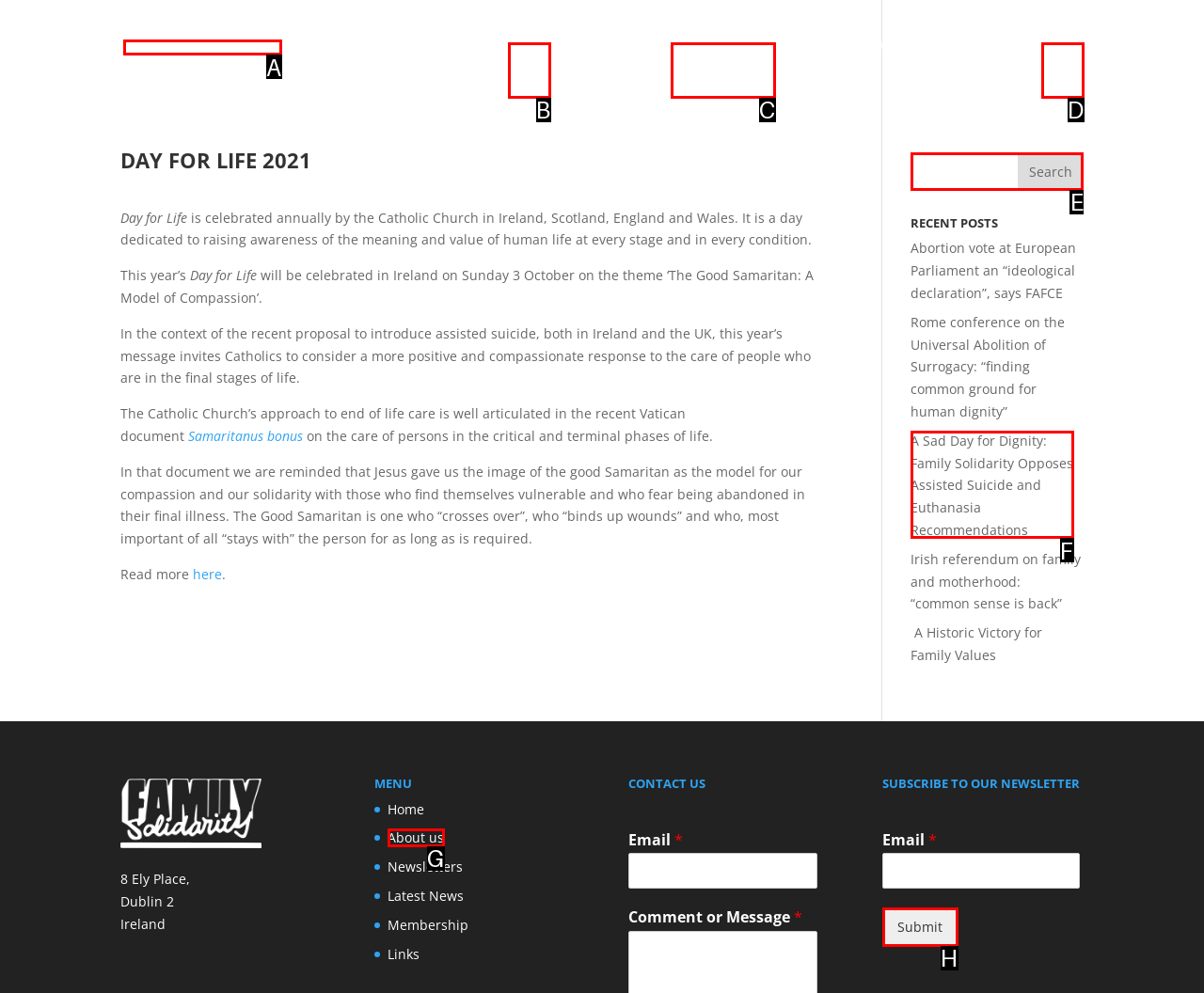Point out the option that aligns with the description: alt="Family Solidarity"
Provide the letter of the corresponding choice directly.

A